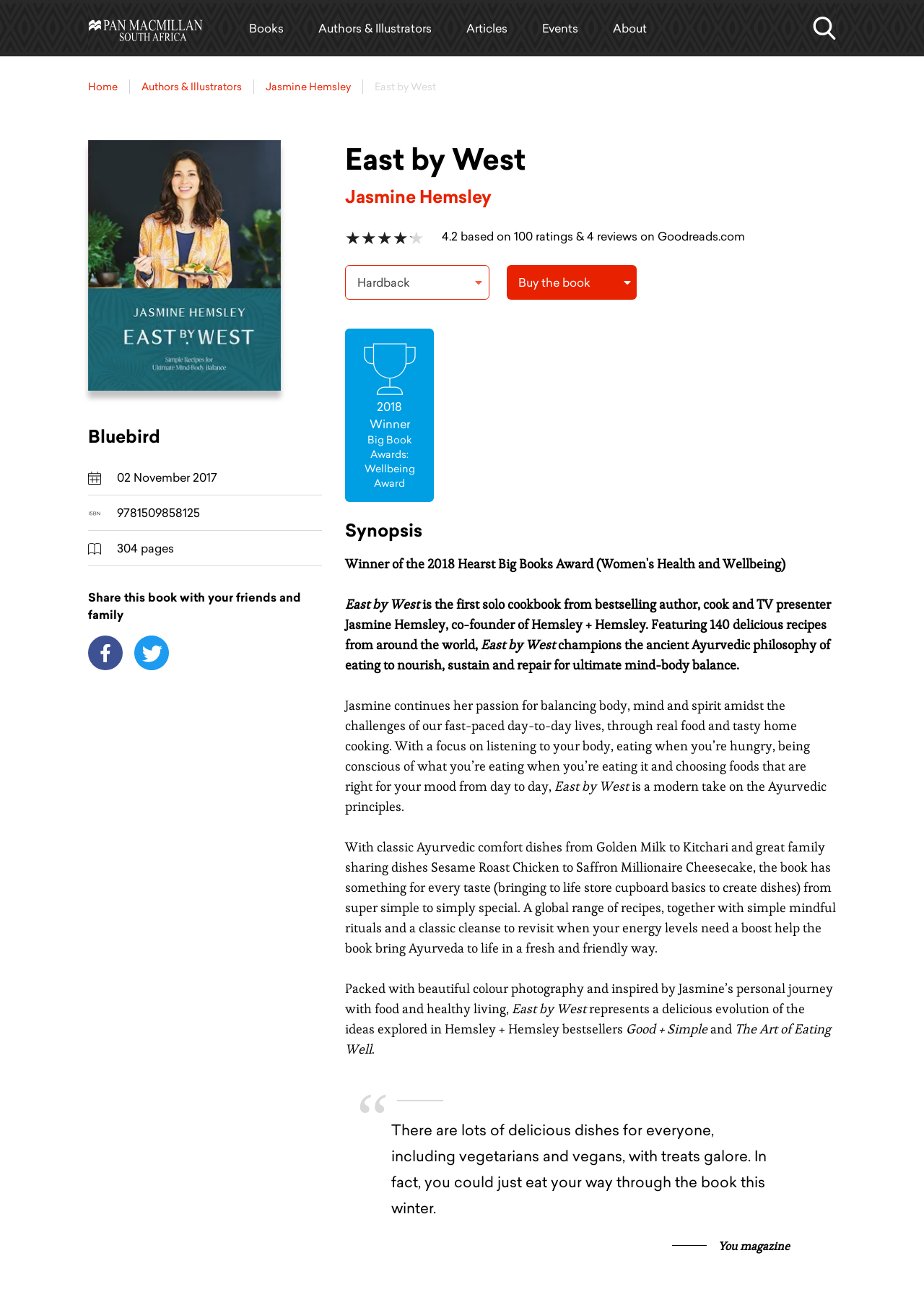Give a concise answer of one word or phrase to the question: 
What is the award won by the book?

Big Book Awards: Wellbeing Award